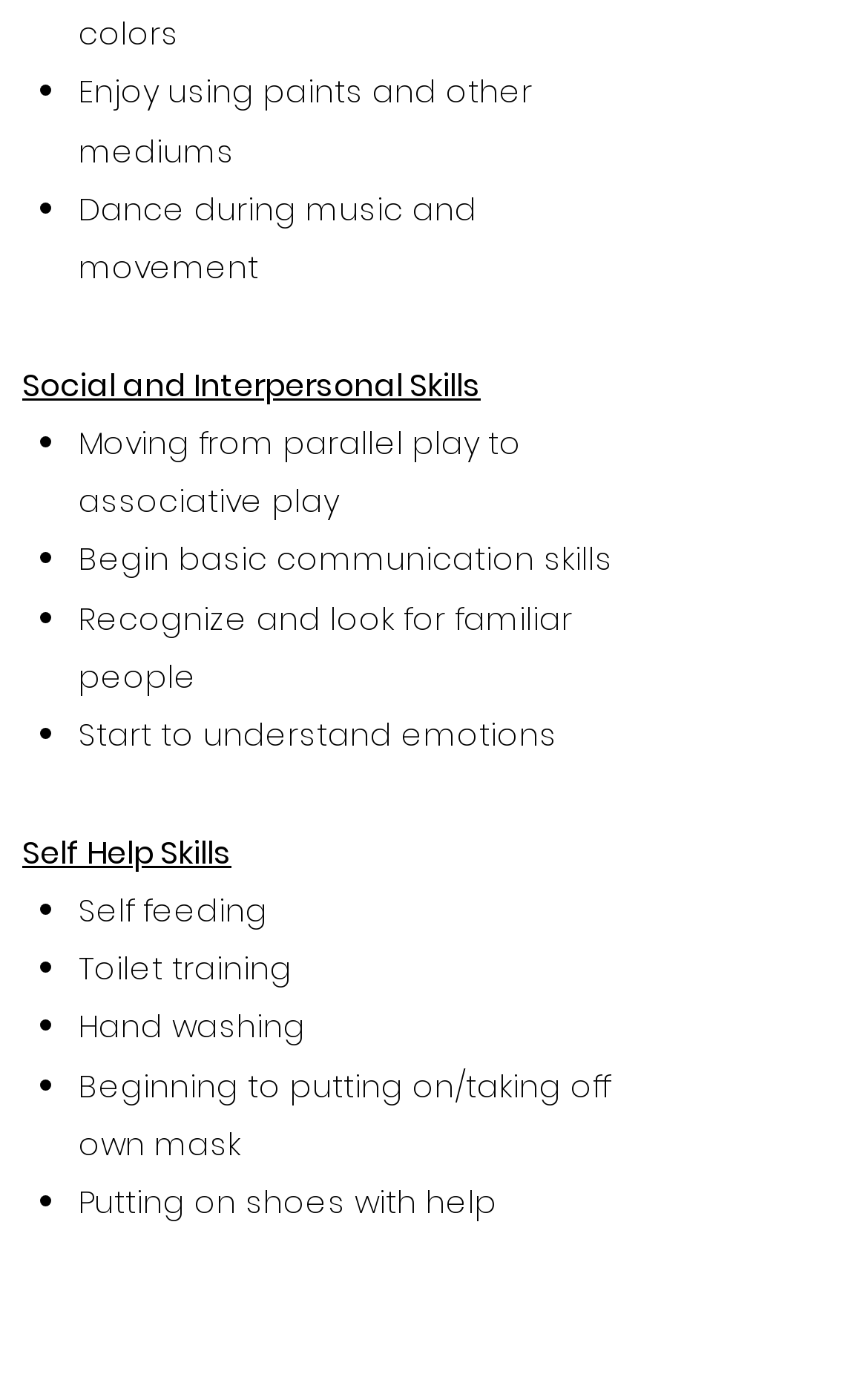Using a single word or phrase, answer the following question: 
What are the social and interpersonal skills mentioned?

Parallel play, communication, emotions